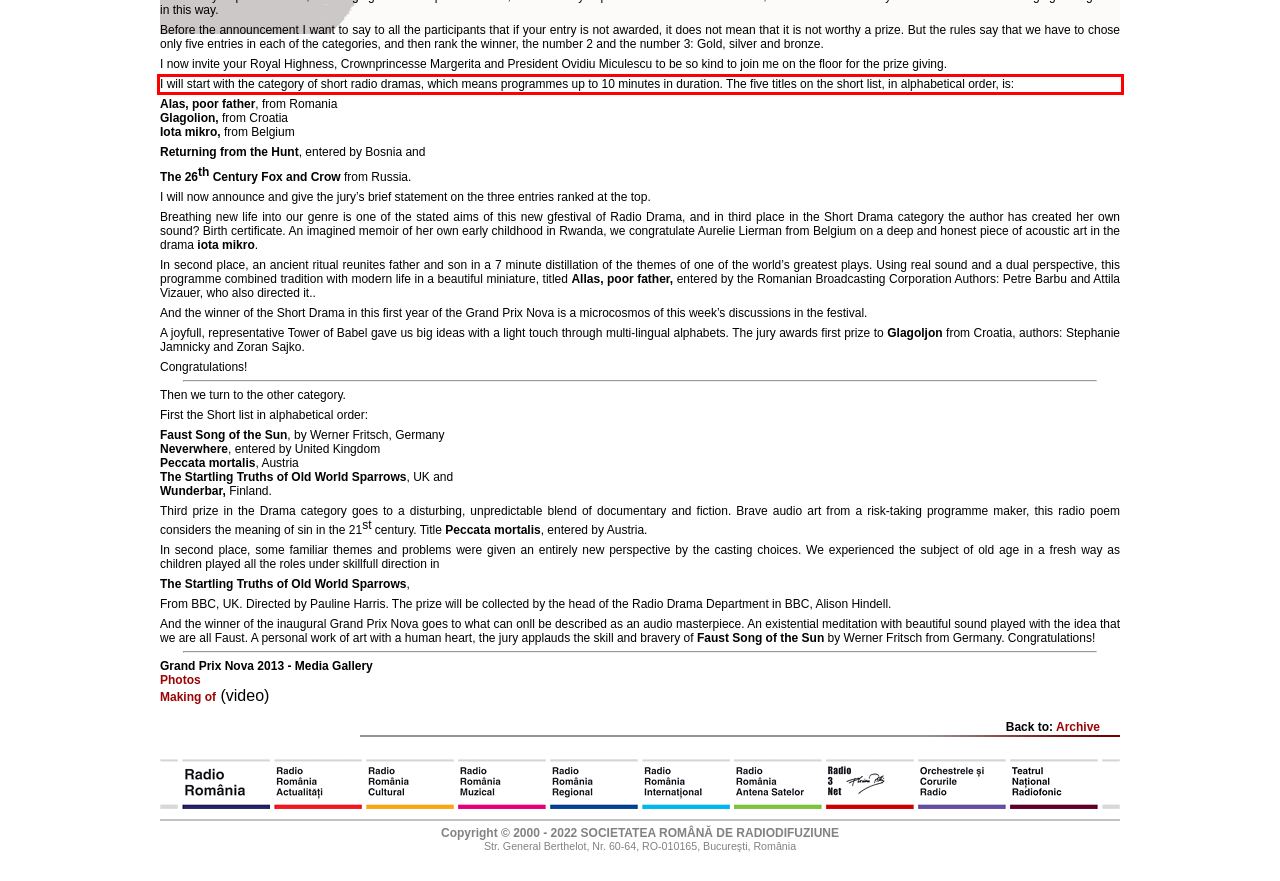The screenshot you have been given contains a UI element surrounded by a red rectangle. Use OCR to read and extract the text inside this red rectangle.

I will start with the category of short radio dramas, which means programmes up to 10 minutes in duration. The five titles on the short list, in alphabetical order, is: